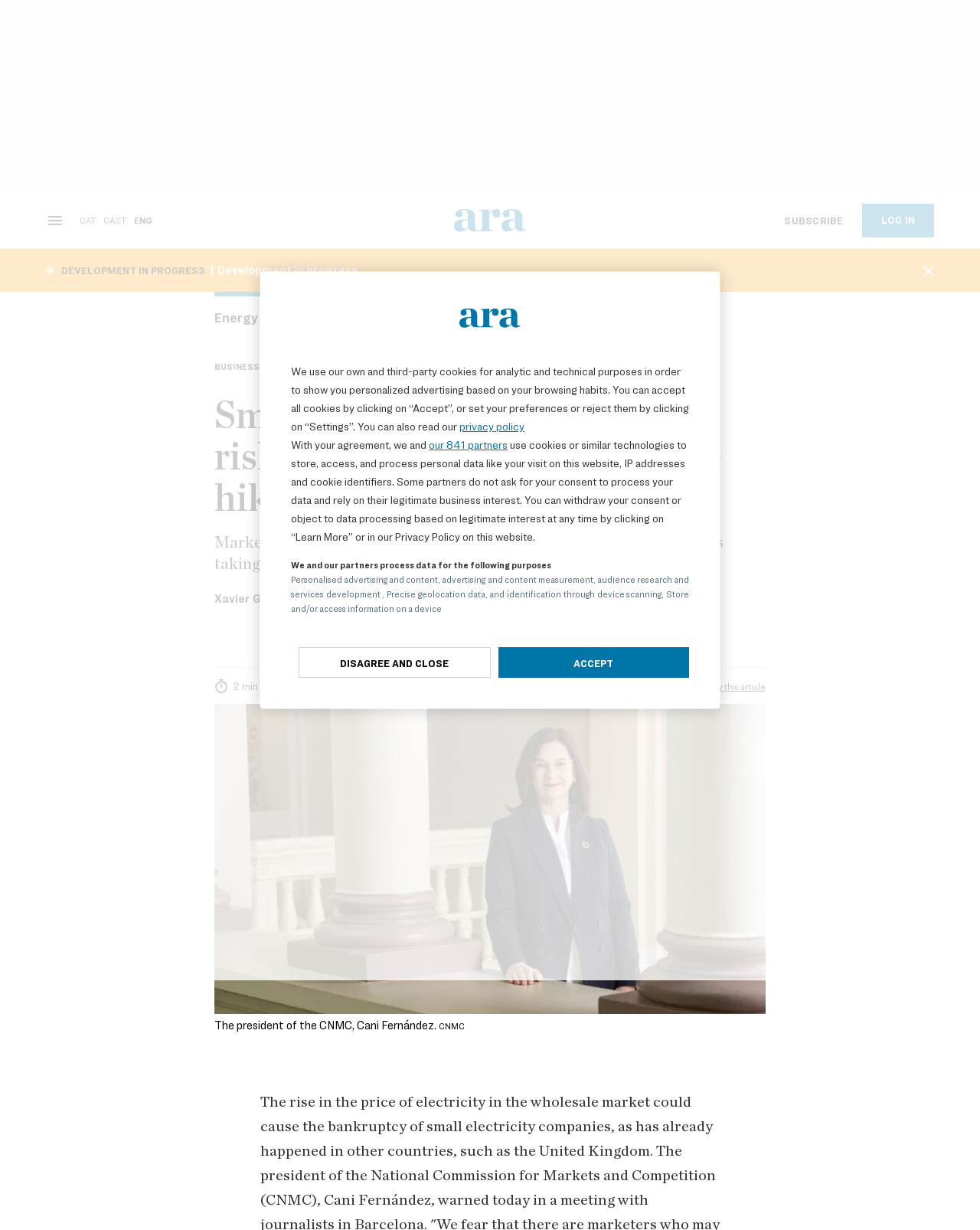Extract the bounding box coordinates for the UI element described by the text: "Llegir en Català". The coordinates should be in the form of [left, top, right, bottom] with values between 0 and 1.

[0.334, 0.292, 0.404, 0.303]